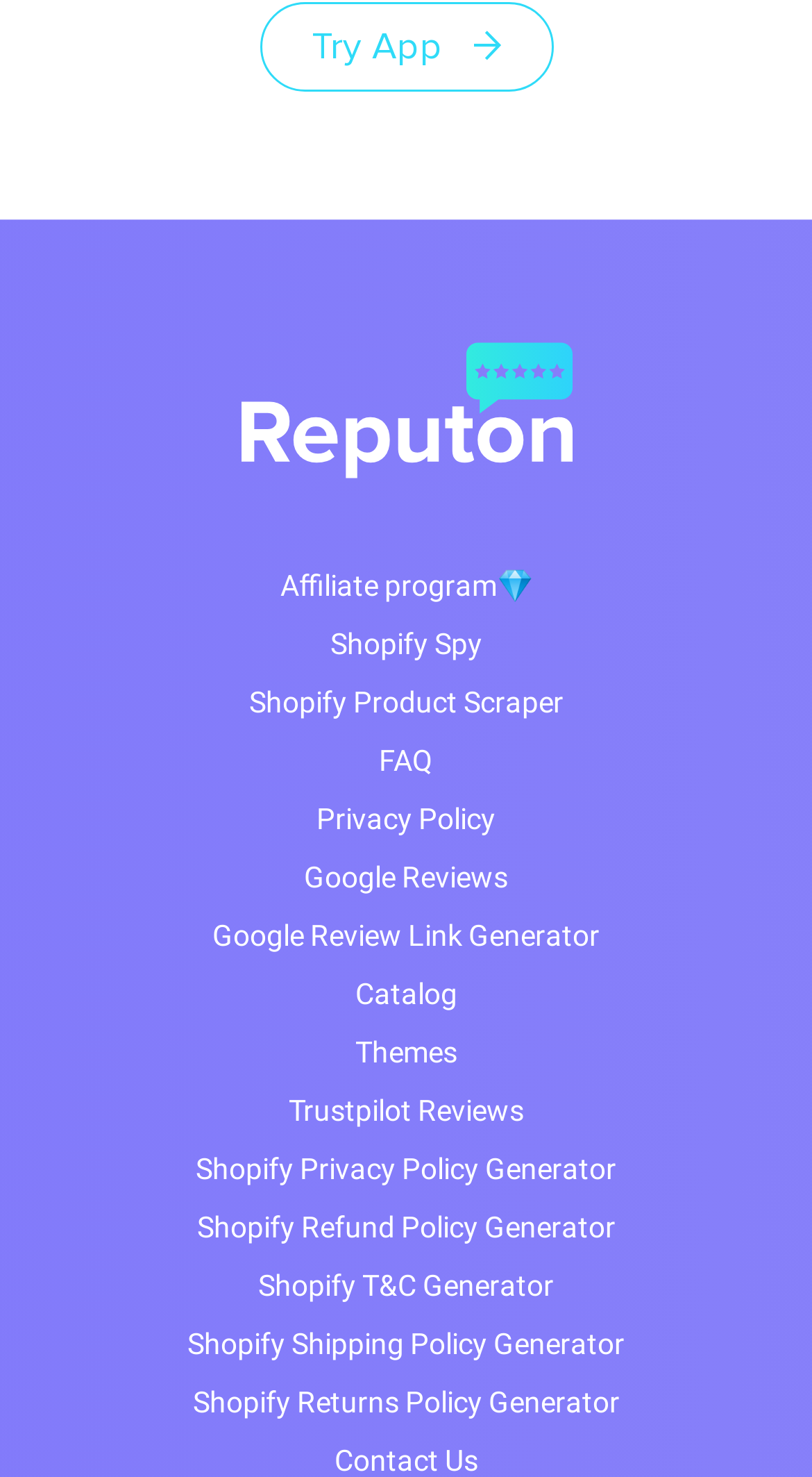Please specify the bounding box coordinates of the clickable section necessary to execute the following command: "View Shopify Spy".

[0.038, 0.416, 0.962, 0.455]